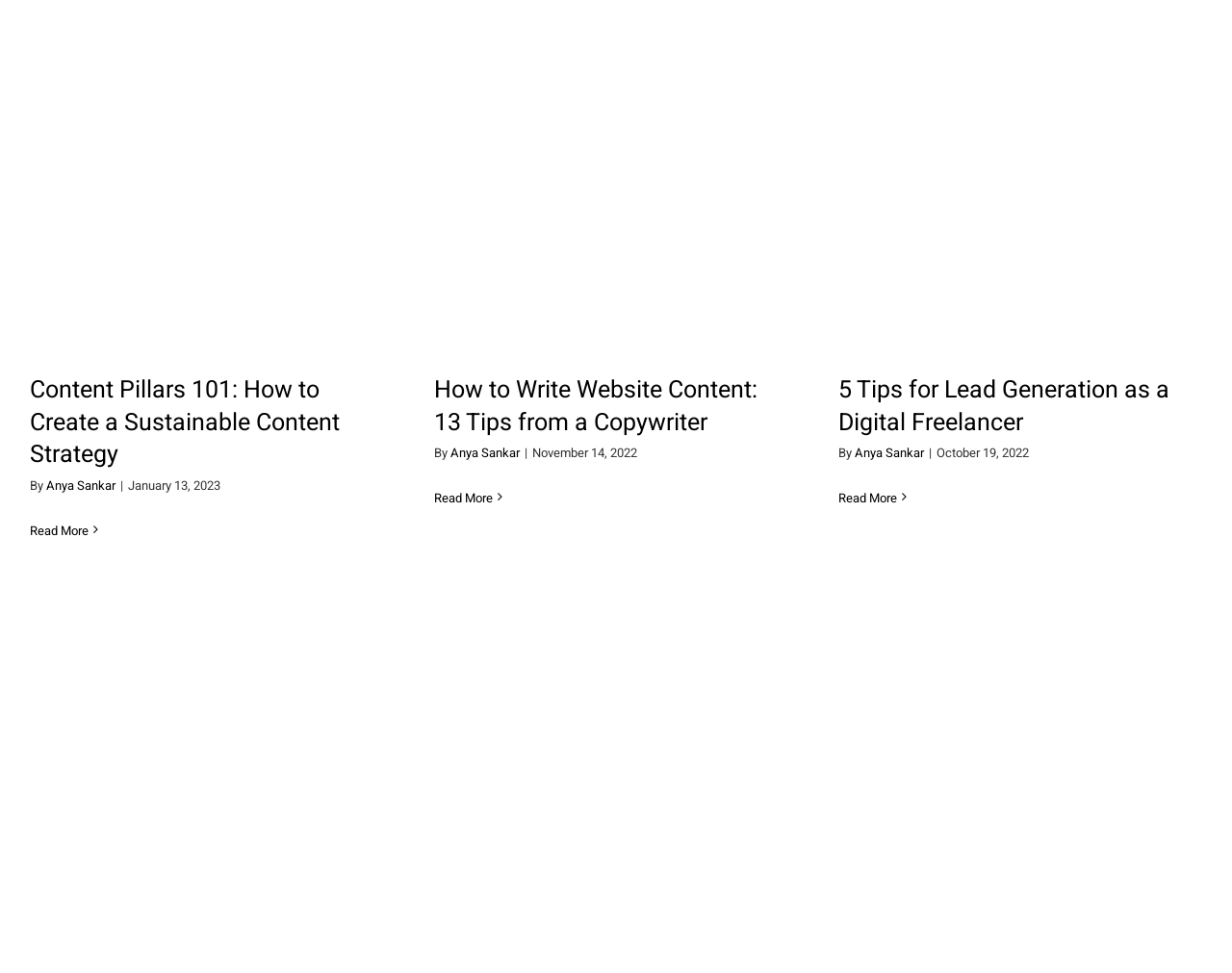Answer the following query concisely with a single word or phrase:
How many 'Read More' links are on this webpage?

3